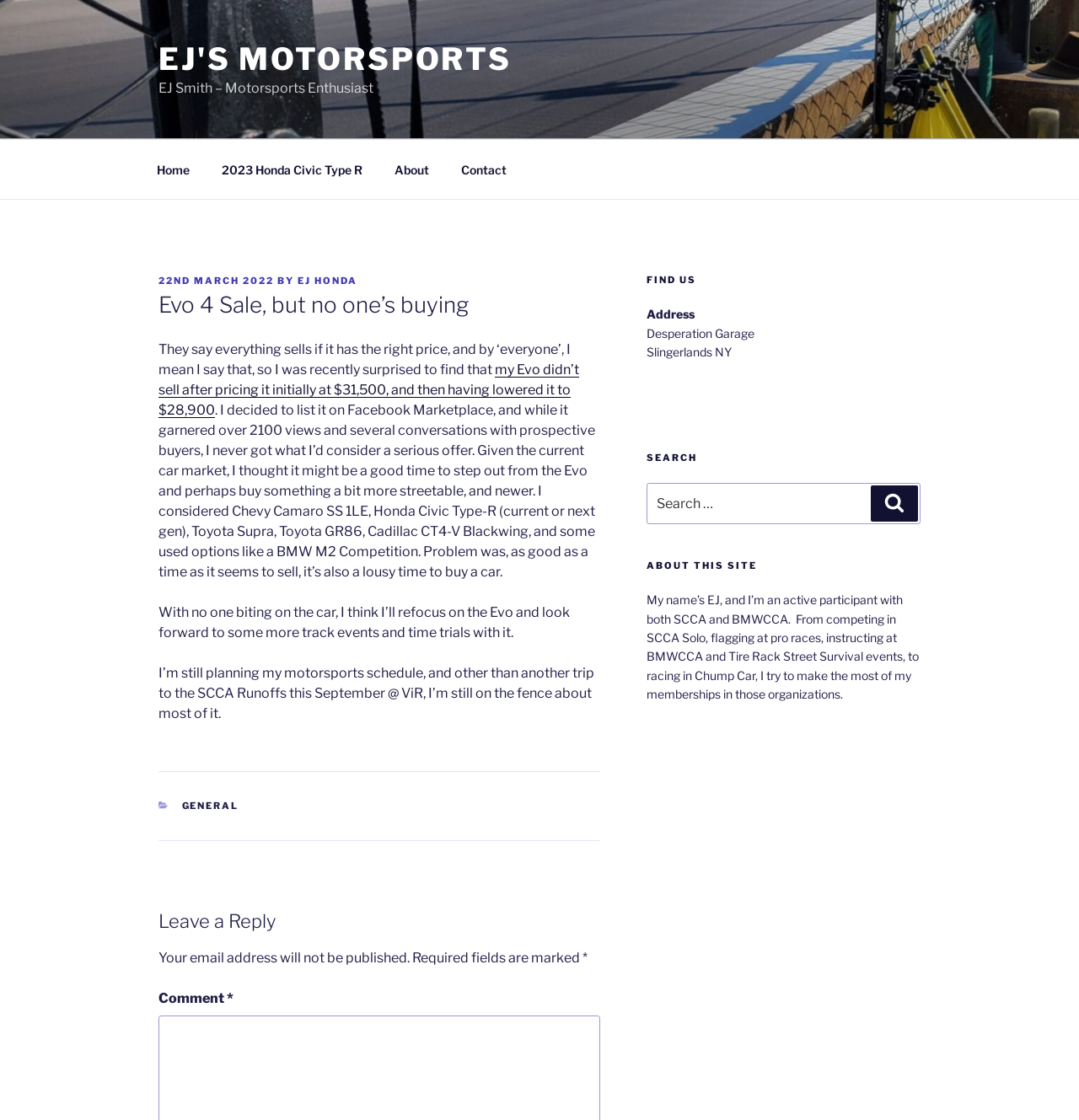Please determine the bounding box coordinates of the element to click on in order to accomplish the following task: "Click on the 'Contact' link". Ensure the coordinates are four float numbers ranging from 0 to 1, i.e., [left, top, right, bottom].

[0.413, 0.133, 0.483, 0.17]